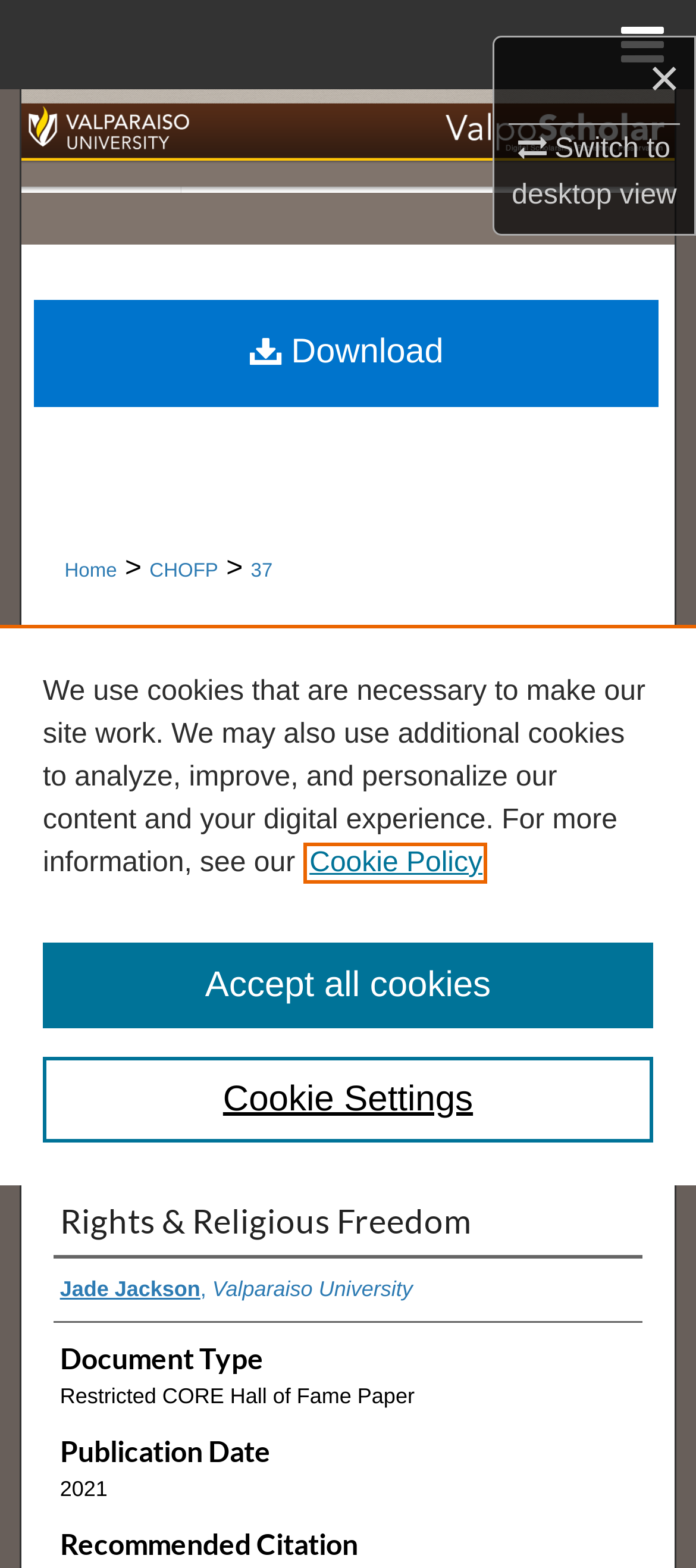Determine the bounding box coordinates for the area you should click to complete the following instruction: "Browse Collections".

[0.0, 0.114, 1.0, 0.171]